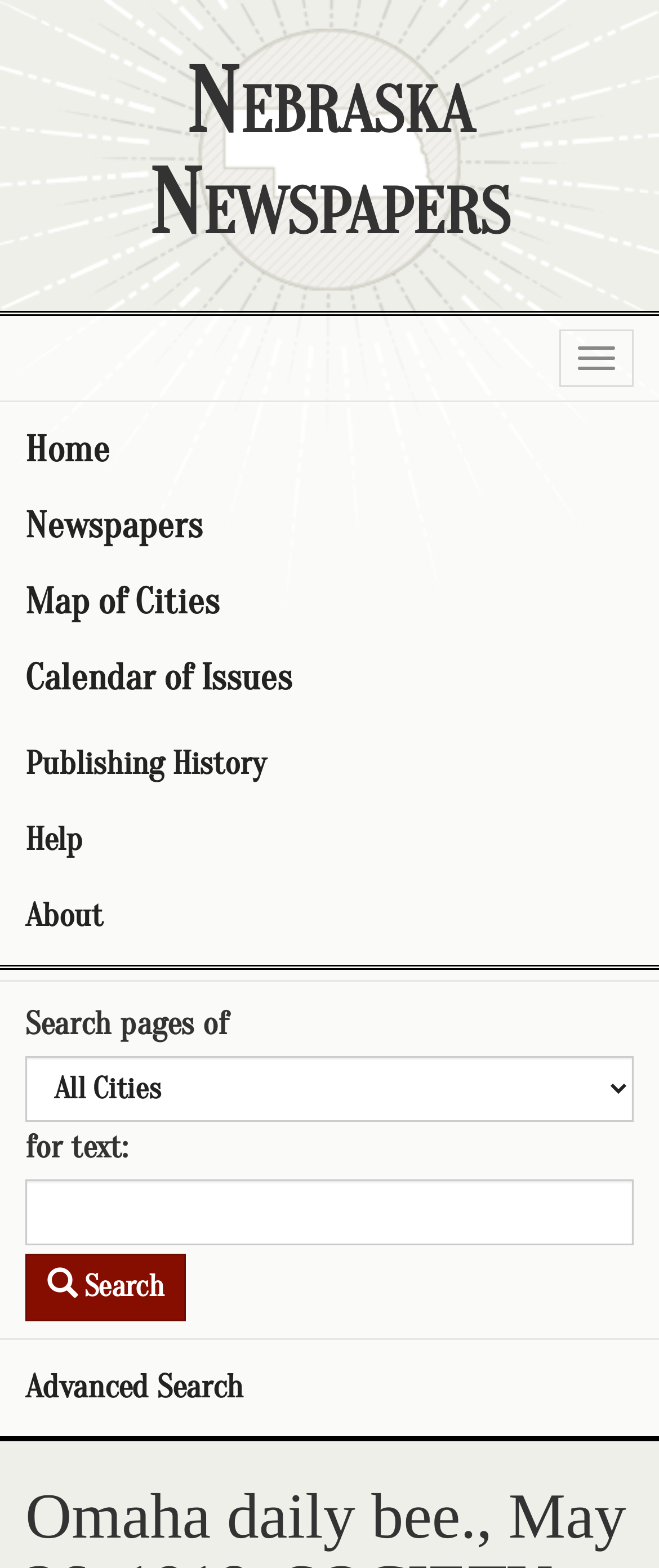How many elements are in the top navigation menu that start with 'H'?
Look at the image and answer the question using a single word or phrase.

2